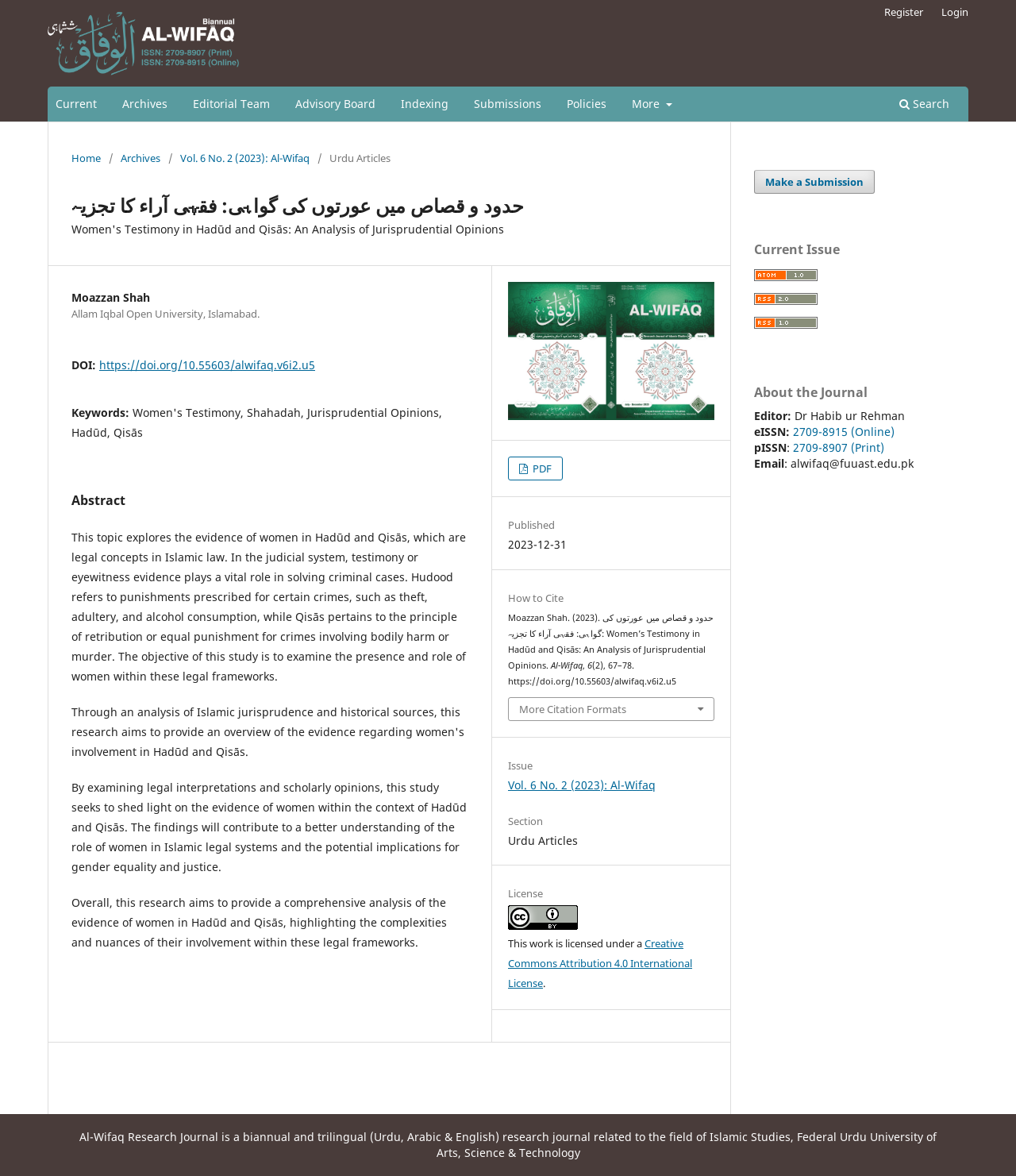What is the name of the journal?
Please answer the question as detailed as possible.

The name of the journal can be found in the static text element with the text 'Al-Wifaq'. This element is located within the sidebar section of the webpage, specifically in the section with the heading 'About the Journal'.